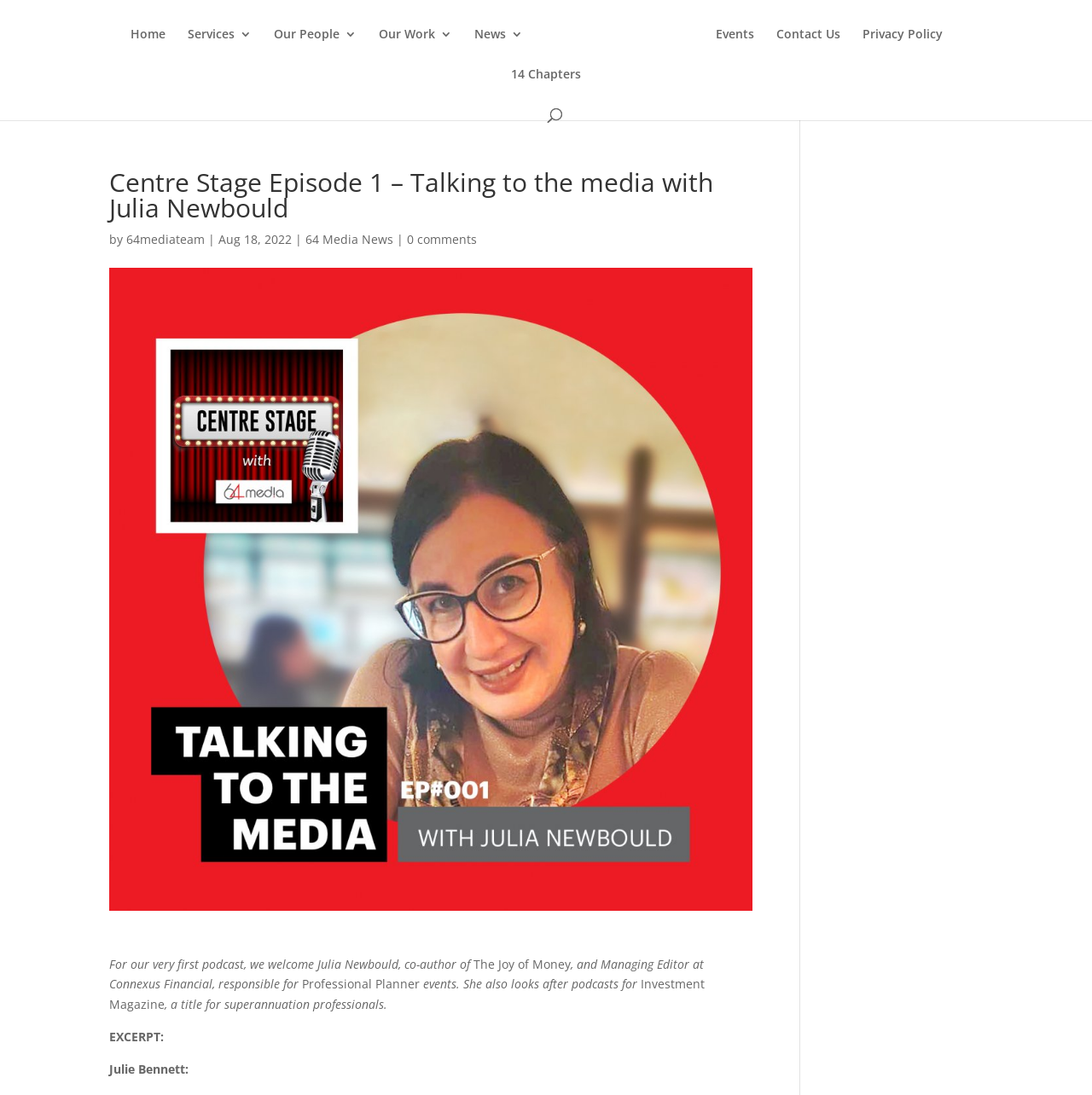Please give a succinct answer using a single word or phrase:
What is the title of the podcast episode?

Centre Stage Episode 1